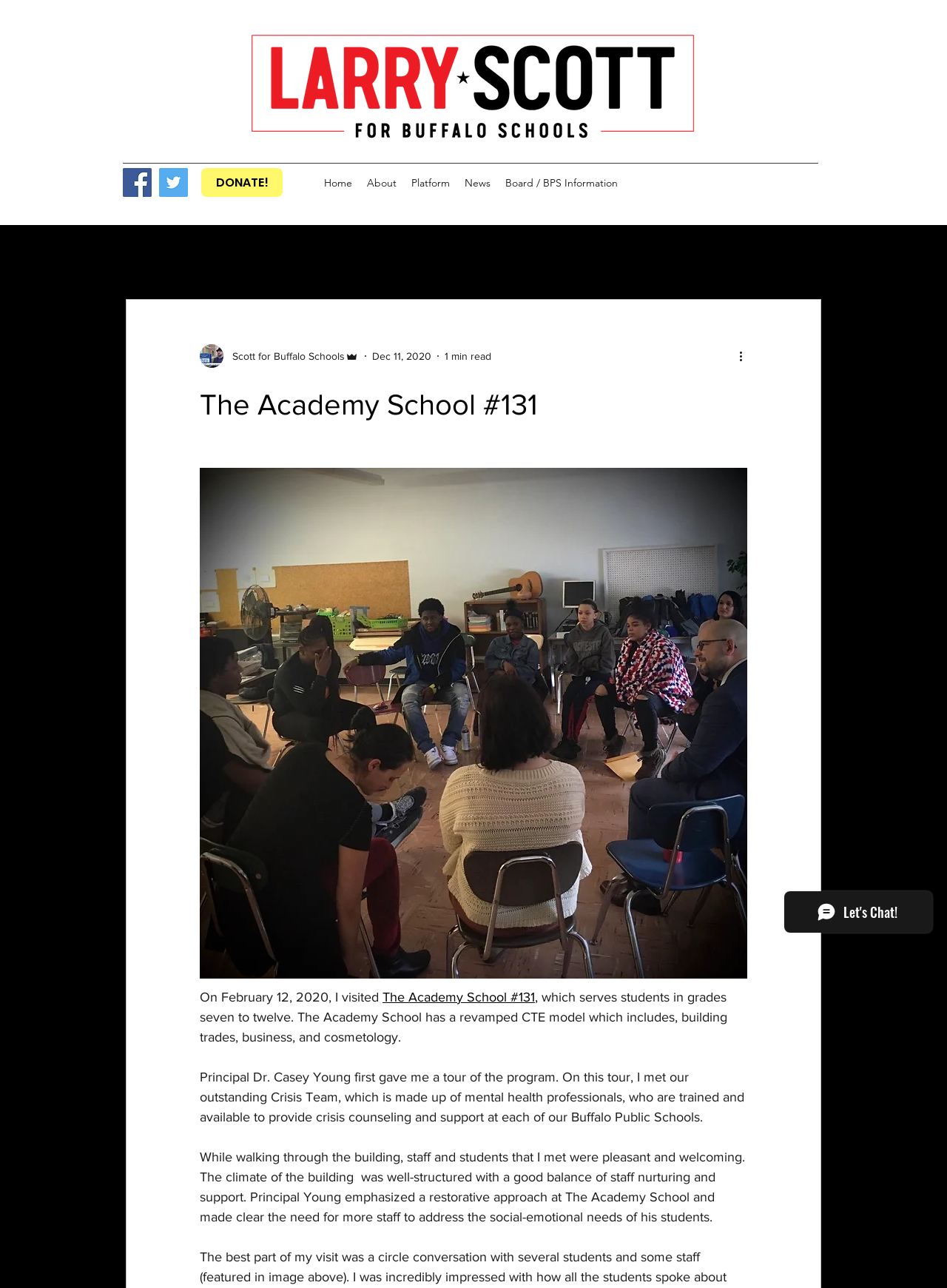Please determine the bounding box coordinates of the element's region to click in order to carry out the following instruction: "Read the latest news". The coordinates should be four float numbers between 0 and 1, i.e., [left, top, right, bottom].

[0.482, 0.133, 0.525, 0.151]